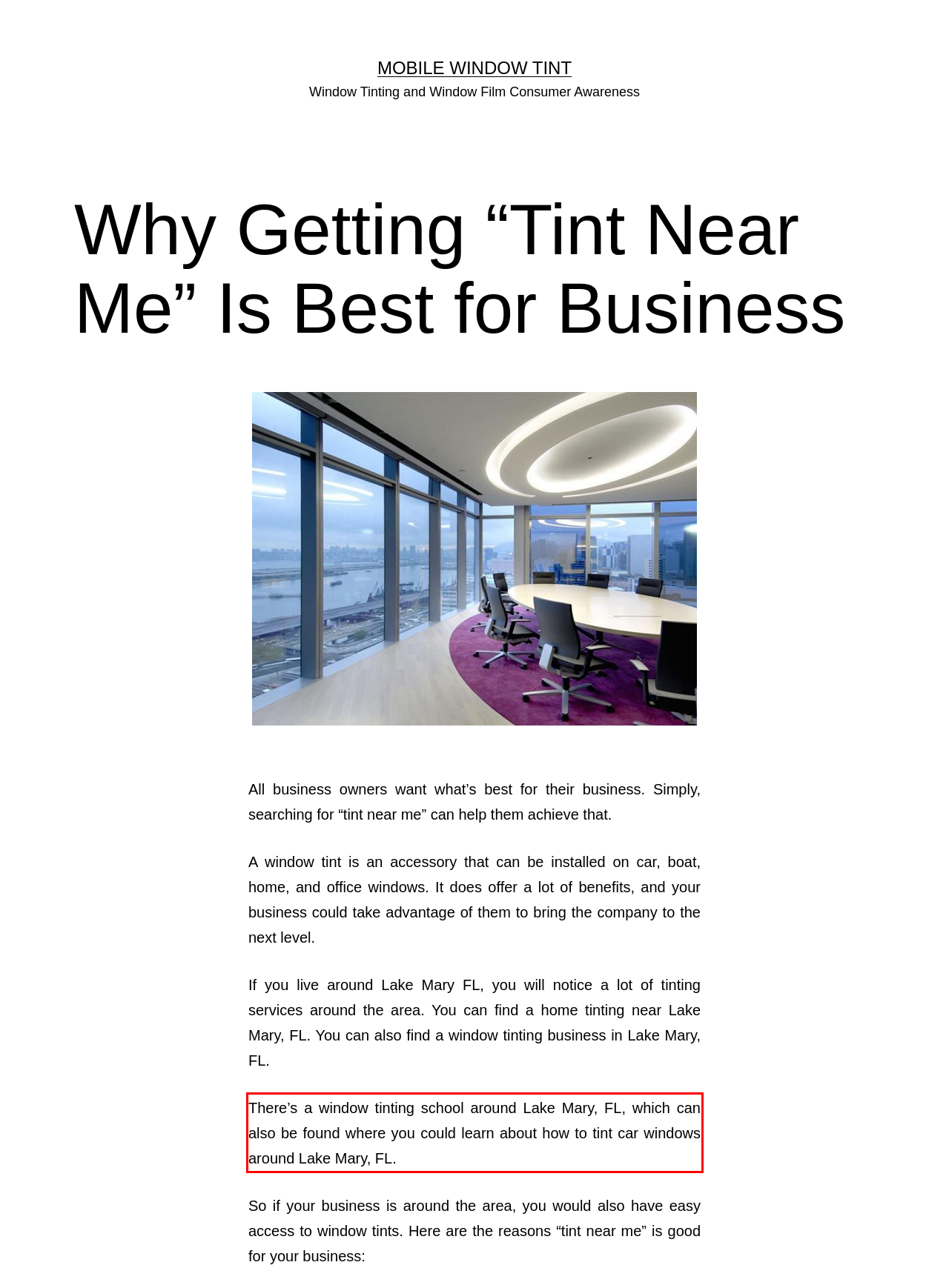Within the screenshot of a webpage, identify the red bounding box and perform OCR to capture the text content it contains.

There’s a window tinting school around Lake Mary, FL, which can also be found where you could learn about how to tint car windows around Lake Mary, FL.